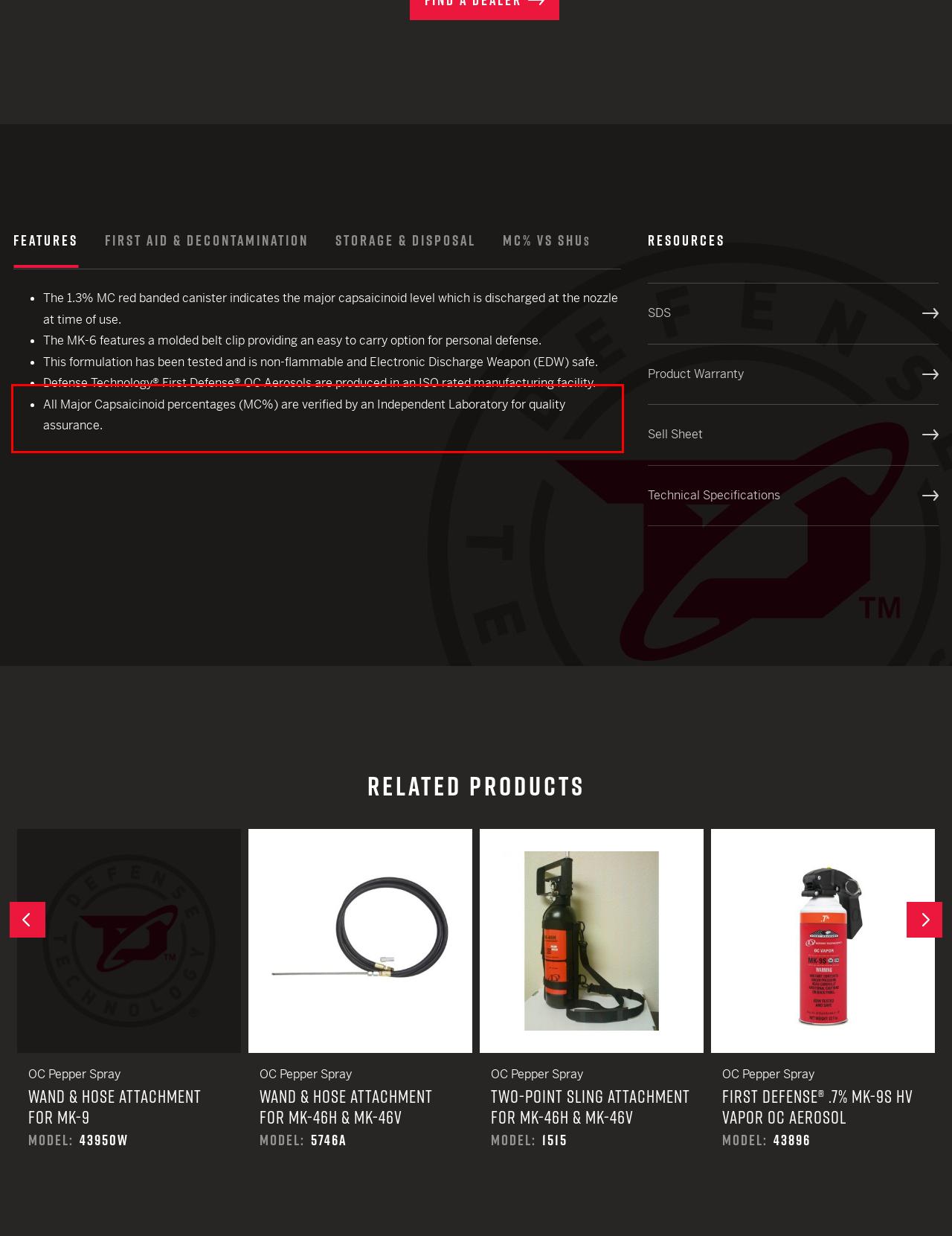From the given screenshot of a webpage, identify the red bounding box and extract the text content within it.

Scoville Heat Units are a subjective measurement system dating back to the American Spice Trade. For years SHUs have been used as a measuring system within the pepper spray industry, resulting in confusion and a lack of confidence and consistency regarding the pungency and percentage of OC formulations.